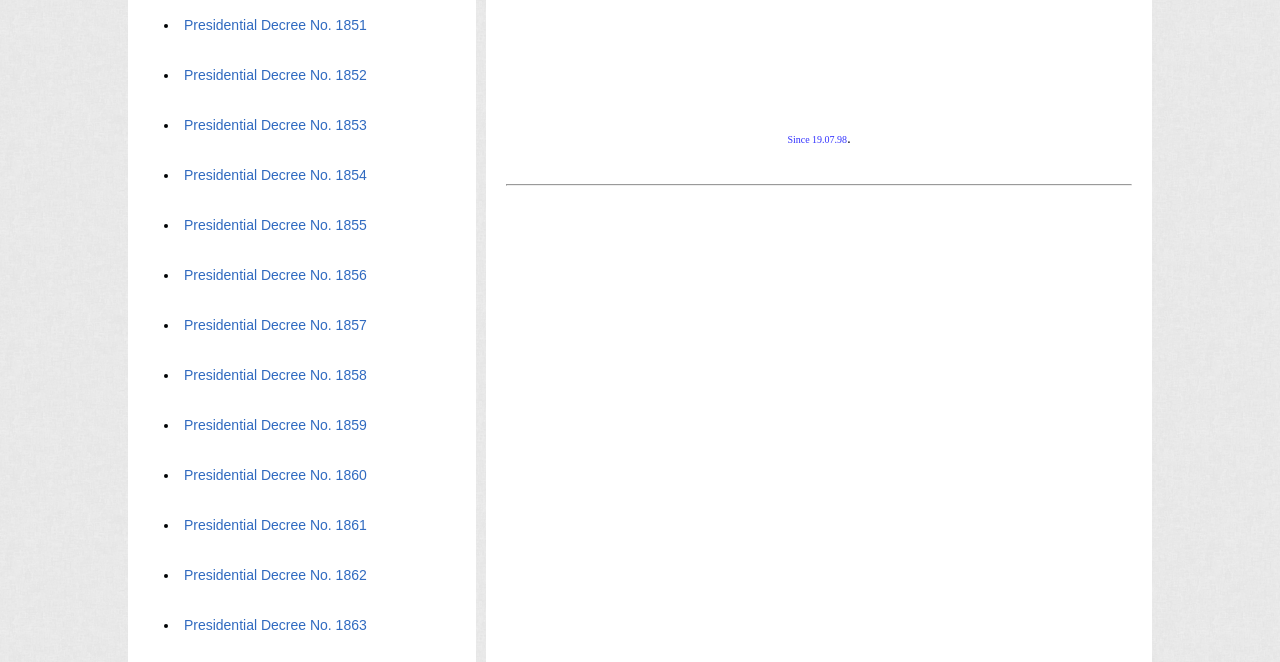Locate the coordinates of the bounding box for the clickable region that fulfills this instruction: "View Presidential Decree No. 1851".

[0.143, 0.026, 0.287, 0.05]